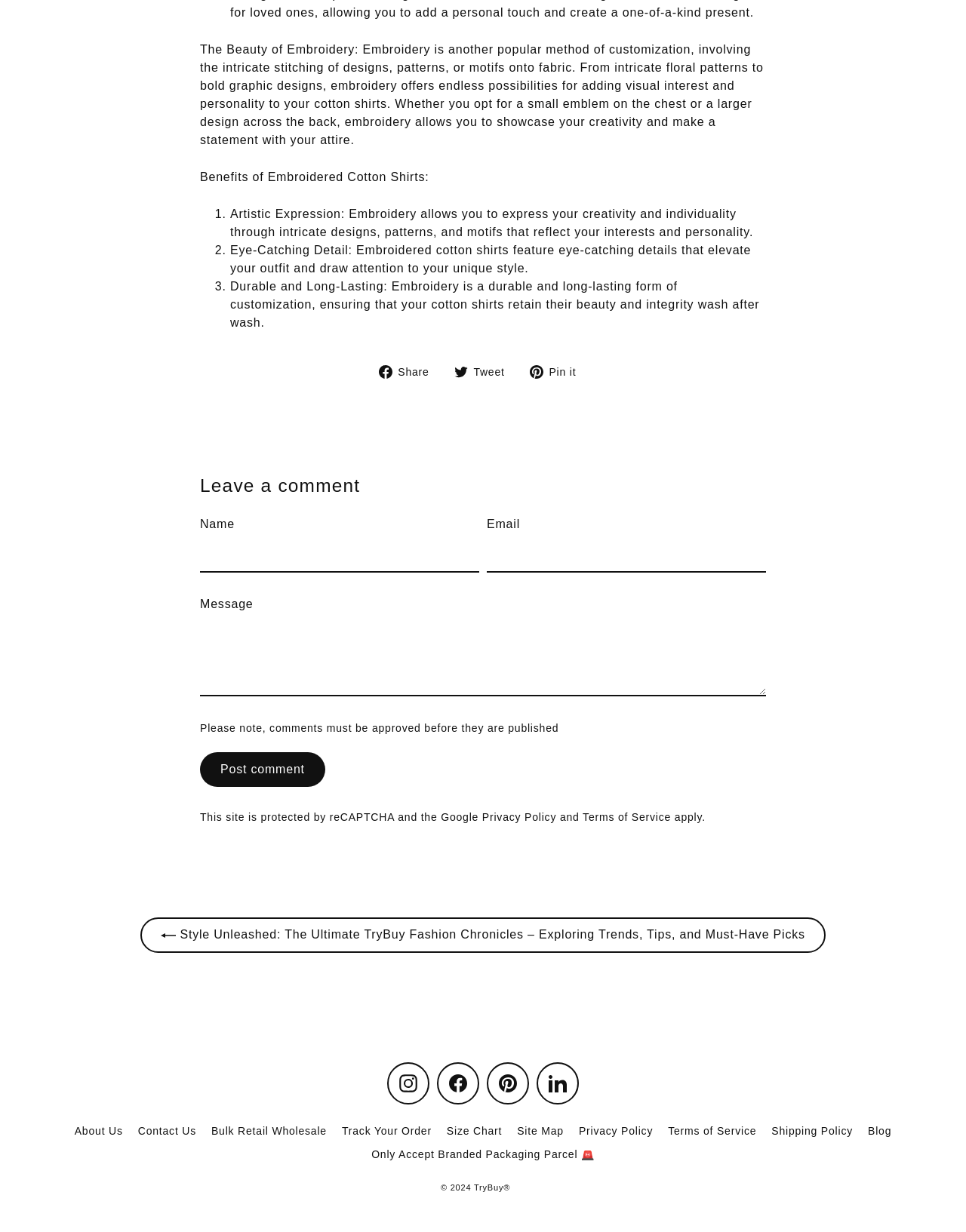Locate the bounding box of the UI element defined by this description: "Share Share on Facebook". The coordinates should be given as four float numbers between 0 and 1, formatted as [left, top, right, bottom].

[0.392, 0.295, 0.456, 0.309]